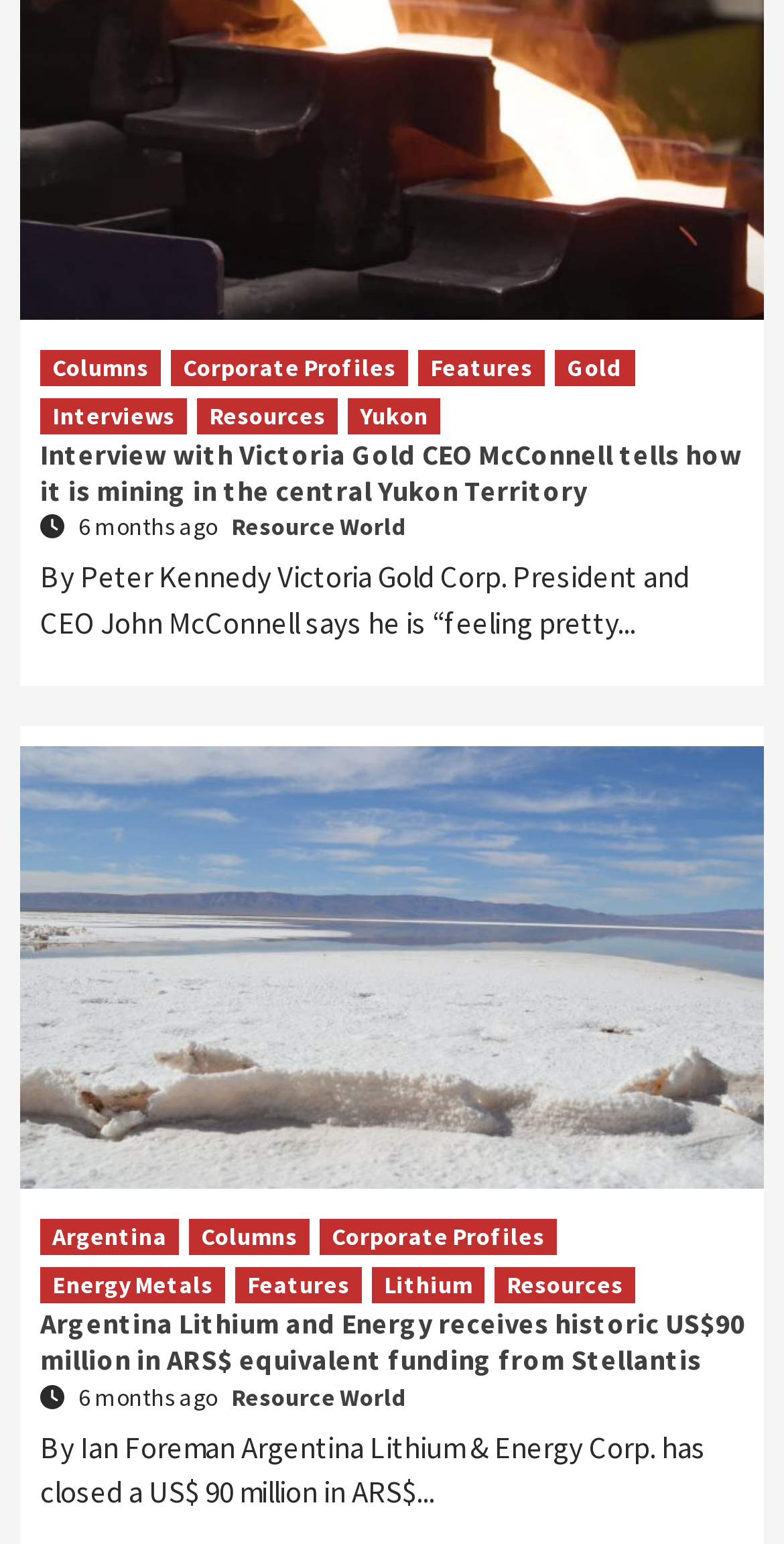What is the topic of the first article?
Make sure to answer the question with a detailed and comprehensive explanation.

The first article has a heading that mentions 'Victoria Gold CEO McConnell', so I infer that the topic of the first article is related to Victoria Gold.